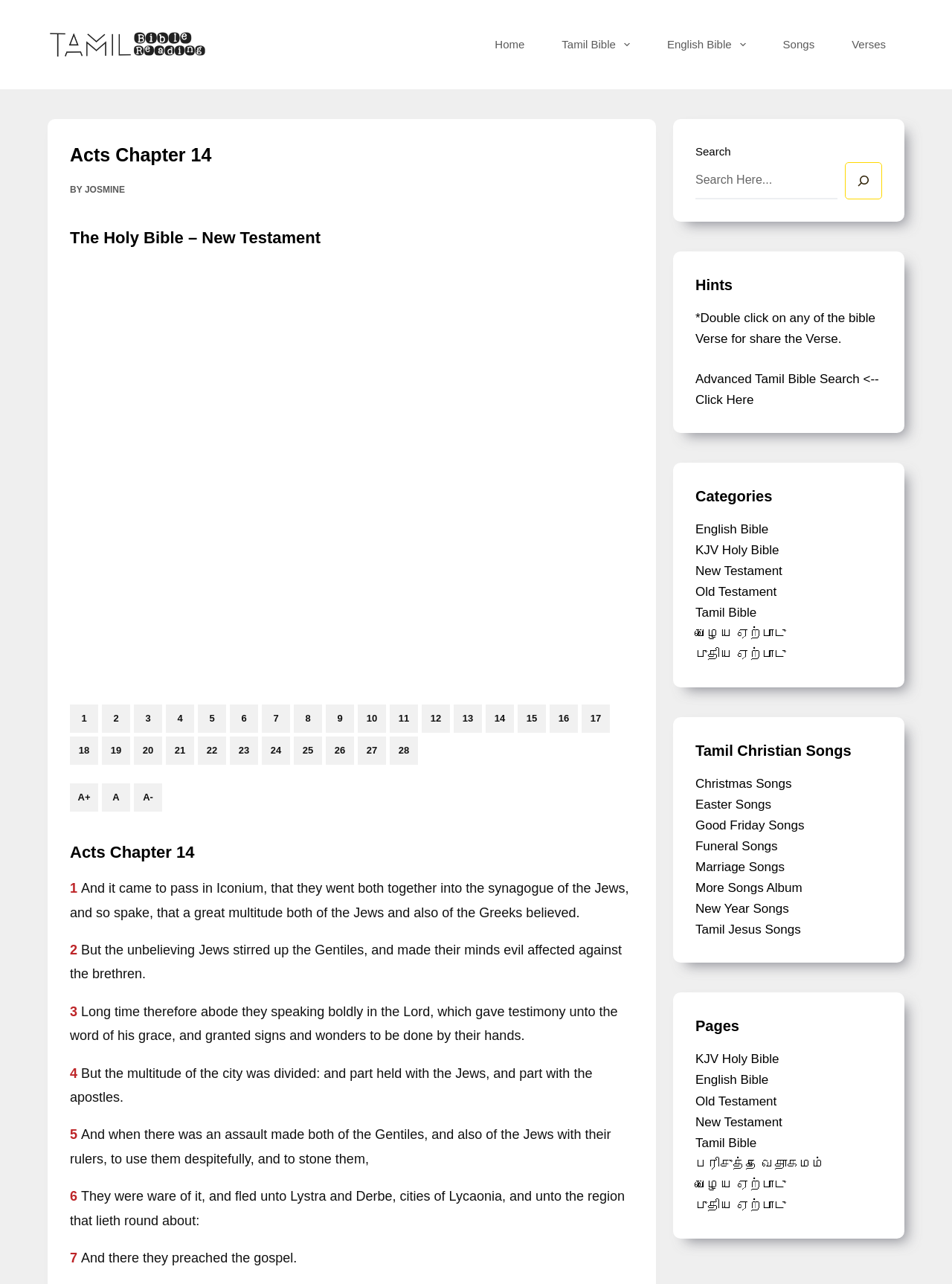Given the following UI element description: "KJV Holy Bible", find the bounding box coordinates in the webpage screenshot.

[0.73, 0.819, 0.818, 0.83]